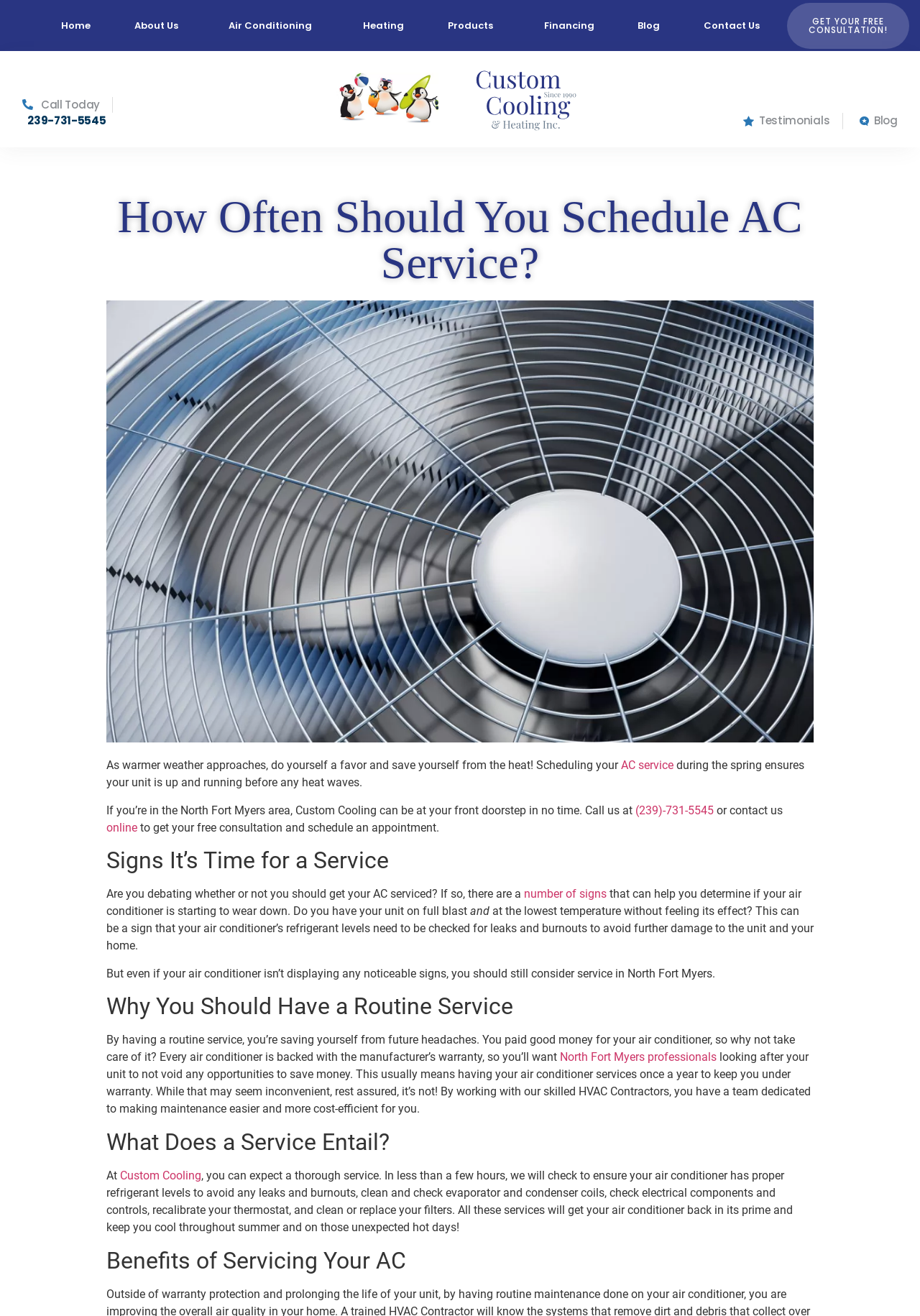What is the purpose of scheduling an AC service during the spring?
Using the details from the image, give an elaborate explanation to answer the question.

I found this information by reading the static text that says 'Scheduling your AC service during the spring ensures your unit is up and running before any heat waves.' which is located below the heading 'How Often Should You Schedule AC Service?' and above the image of an air conditioning fan.